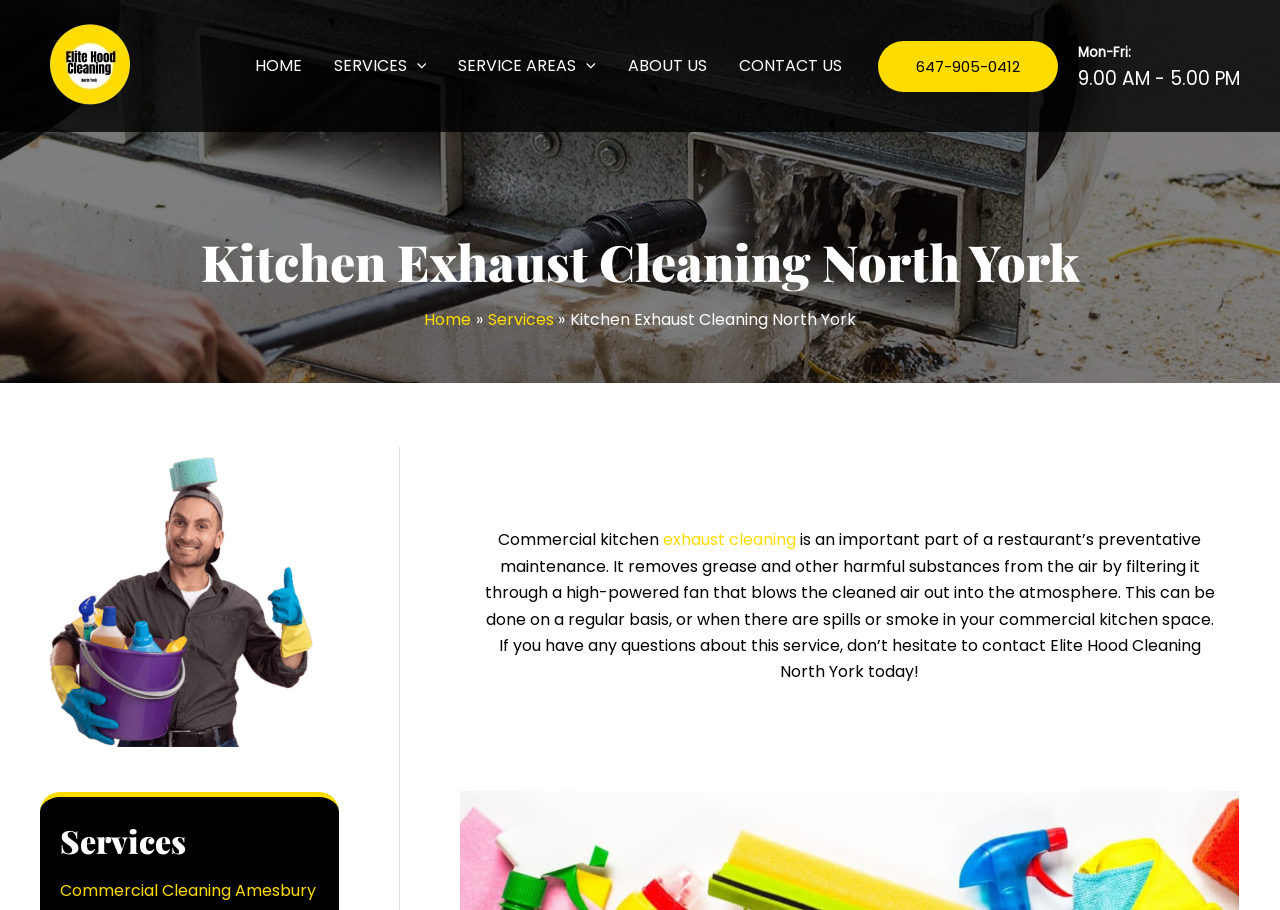Extract the bounding box coordinates for the UI element described by the text: "parent_node: SERVICE AREAS aria-label="Menu Toggle"". The coordinates should be in the form of [left, top, right, bottom] with values between 0 and 1.

[0.45, 0.04, 0.466, 0.105]